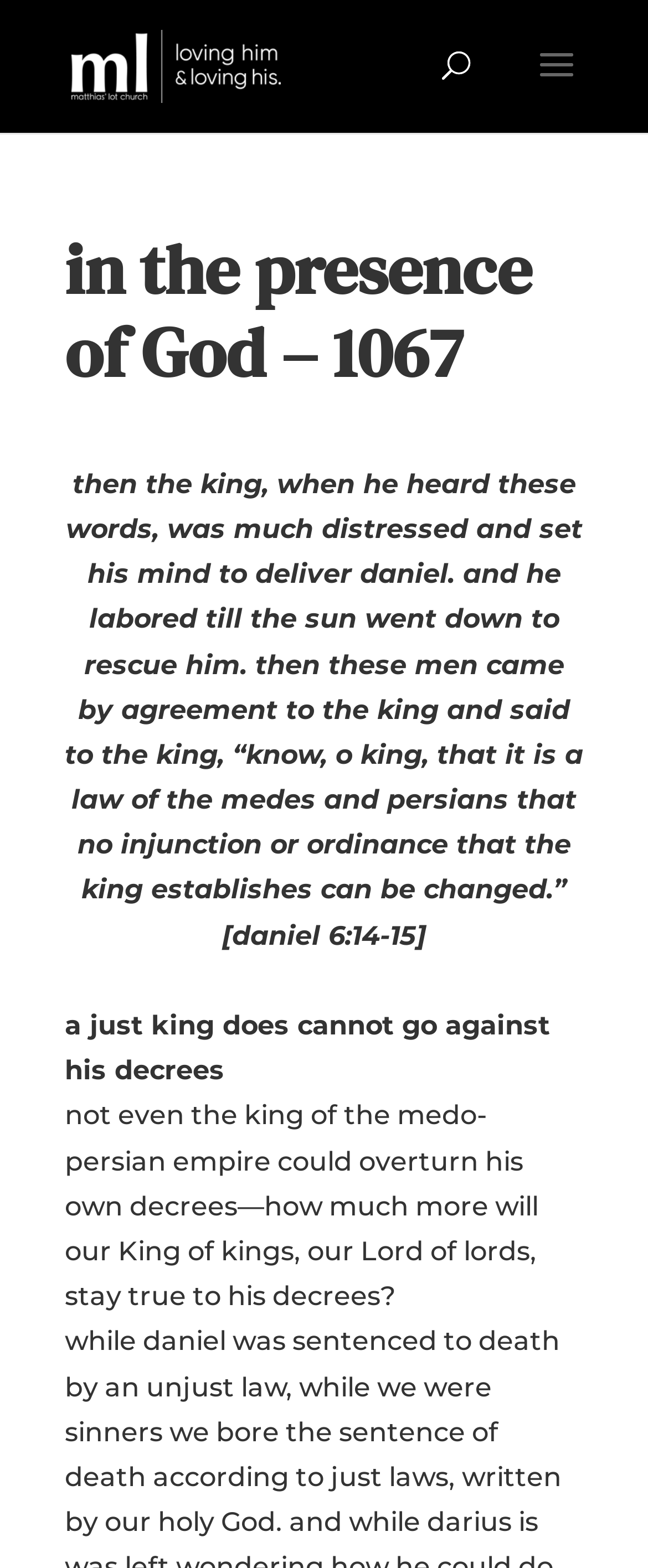What is the comparison made in the passage?
Please provide a comprehensive answer based on the visual information in the image.

The passage makes a comparison between the king of the Medo-Persian empire and the King of kings, our Lord of lords, stating that if the former cannot overturn his own decrees, the latter will also stay true to his decrees.